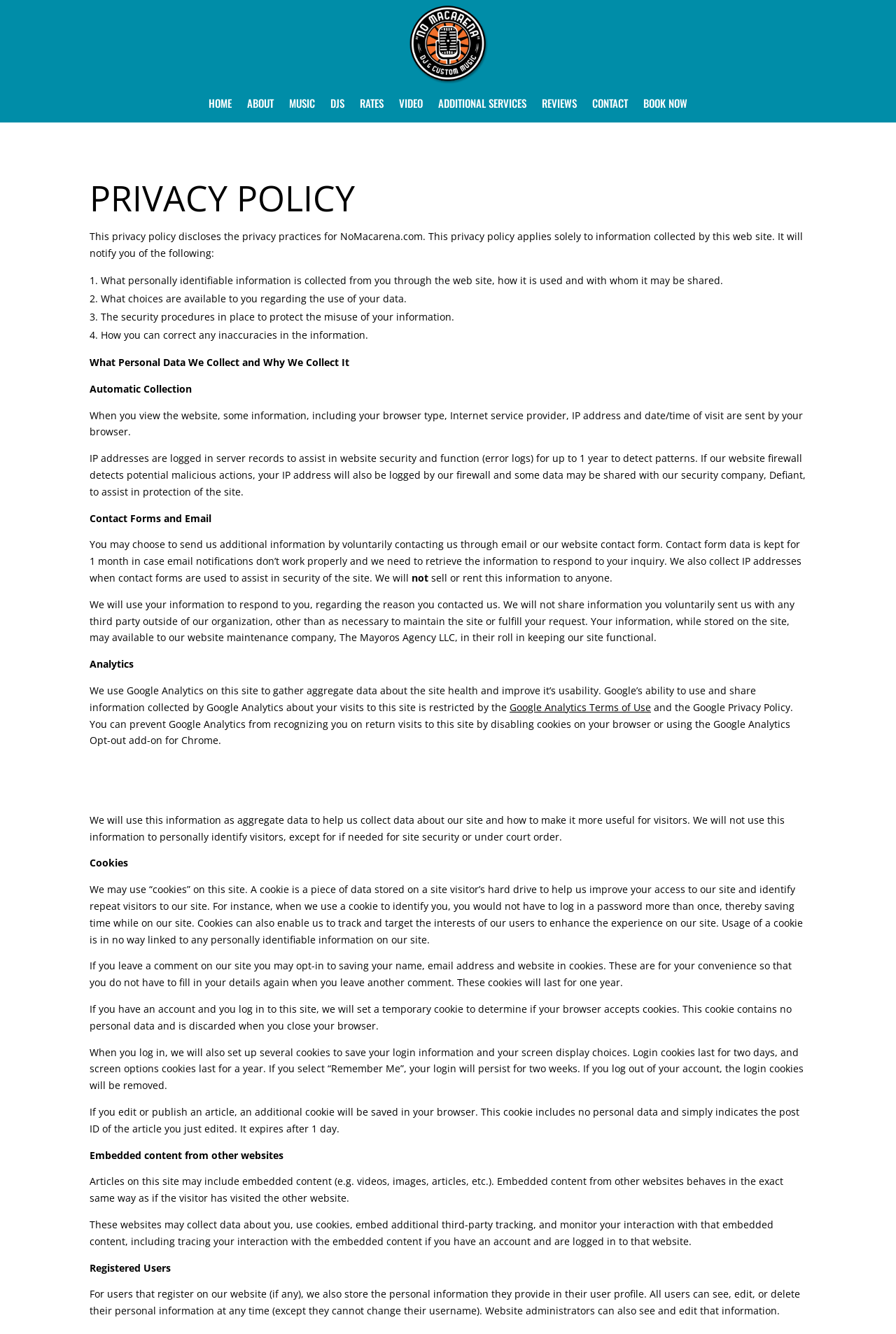Can website administrators see and edit user information?
Offer a detailed and exhaustive answer to the question.

The webpage states that website administrators can see and edit user information, in addition to users being able to see, edit, or delete their own personal information at any time.